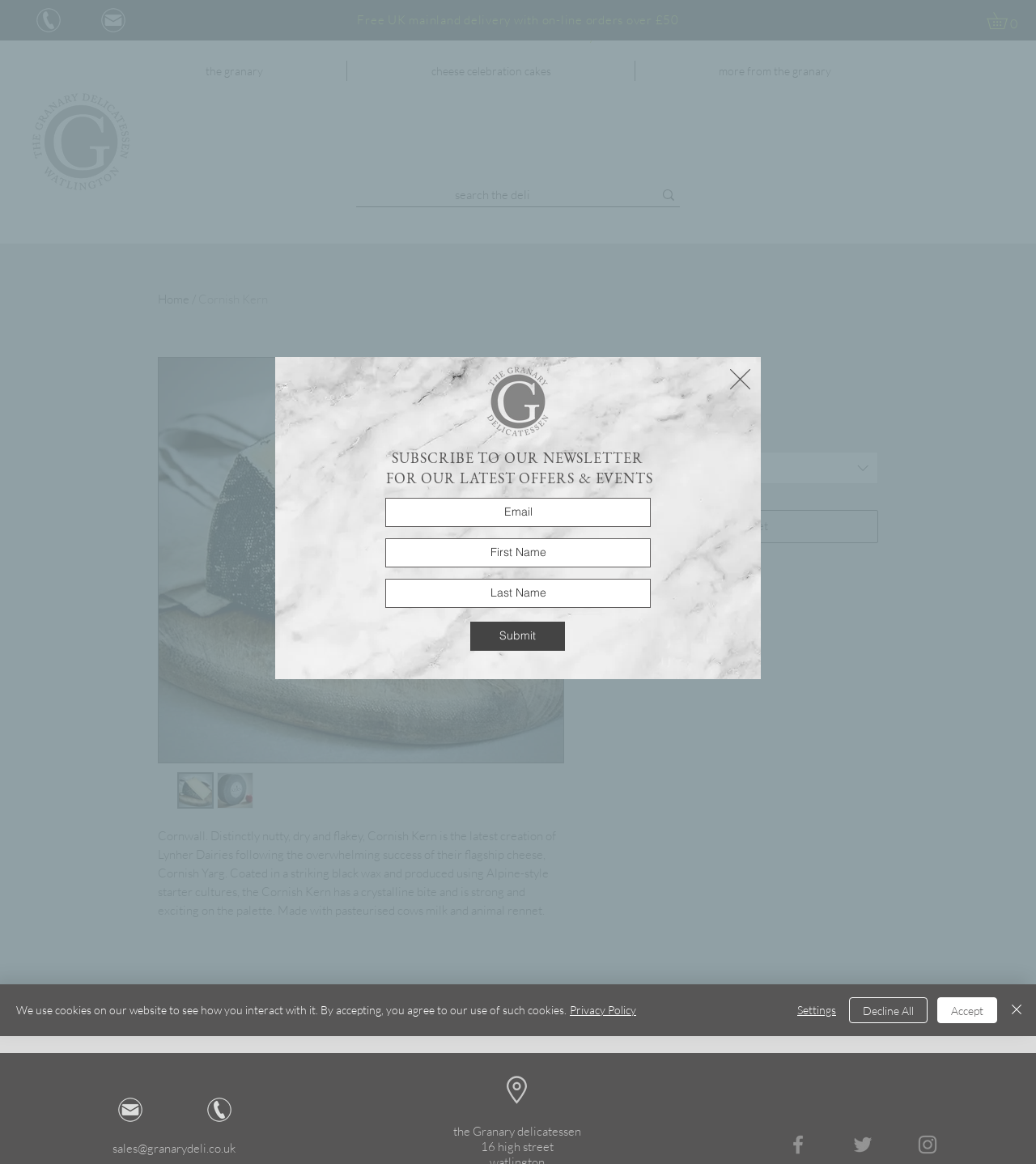Please identify the bounding box coordinates of the area I need to click to accomplish the following instruction: "search the deli".

[0.344, 0.157, 0.656, 0.178]